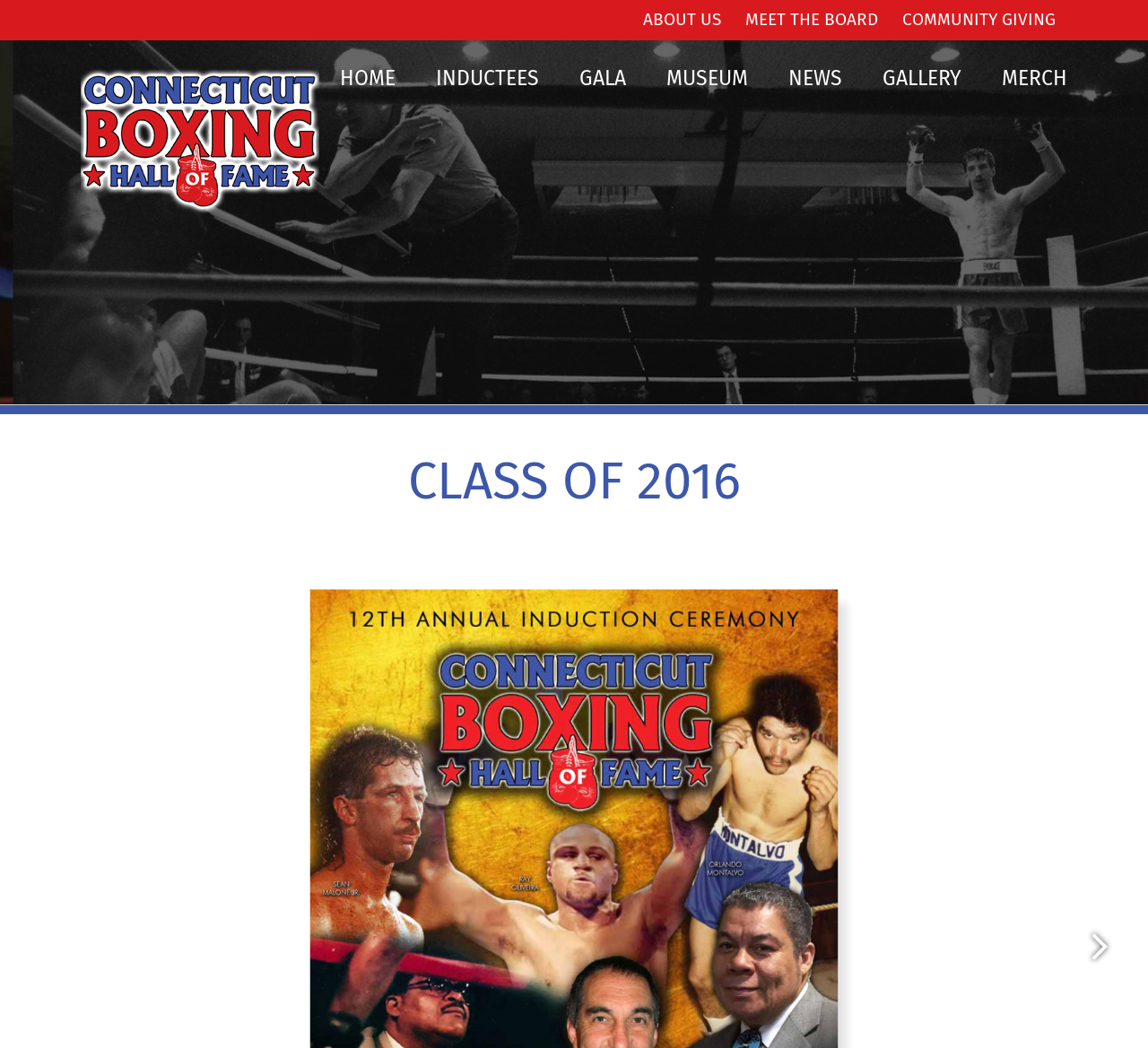What is the name of the hall of fame?
Look at the screenshot and provide an in-depth answer.

I found the answer by looking at the logo image description 'Connecticut Boxing Hall of Fame Logo' and the root element 'Class of 2016 – Connecticut Boxing Hall of Fame'.